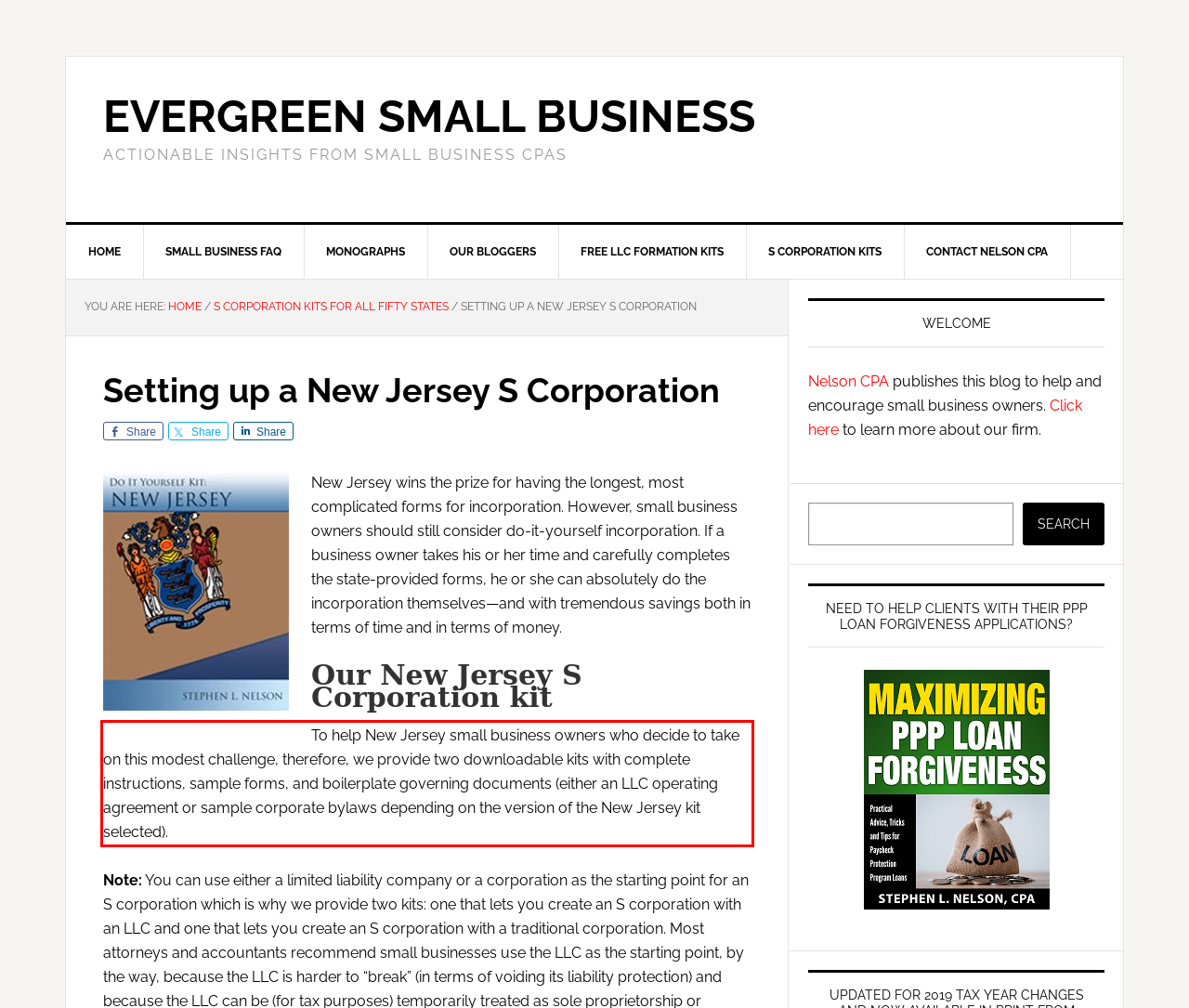You have a webpage screenshot with a red rectangle surrounding a UI element. Extract the text content from within this red bounding box.

To help New Jersey small business owners who decide to take on this modest challenge, therefore, we provide two downloadable kits with complete instructions, sample forms, and boilerplate governing documents (either an LLC operating agreement or sample corporate bylaws depending on the version of the New Jersey kit selected).